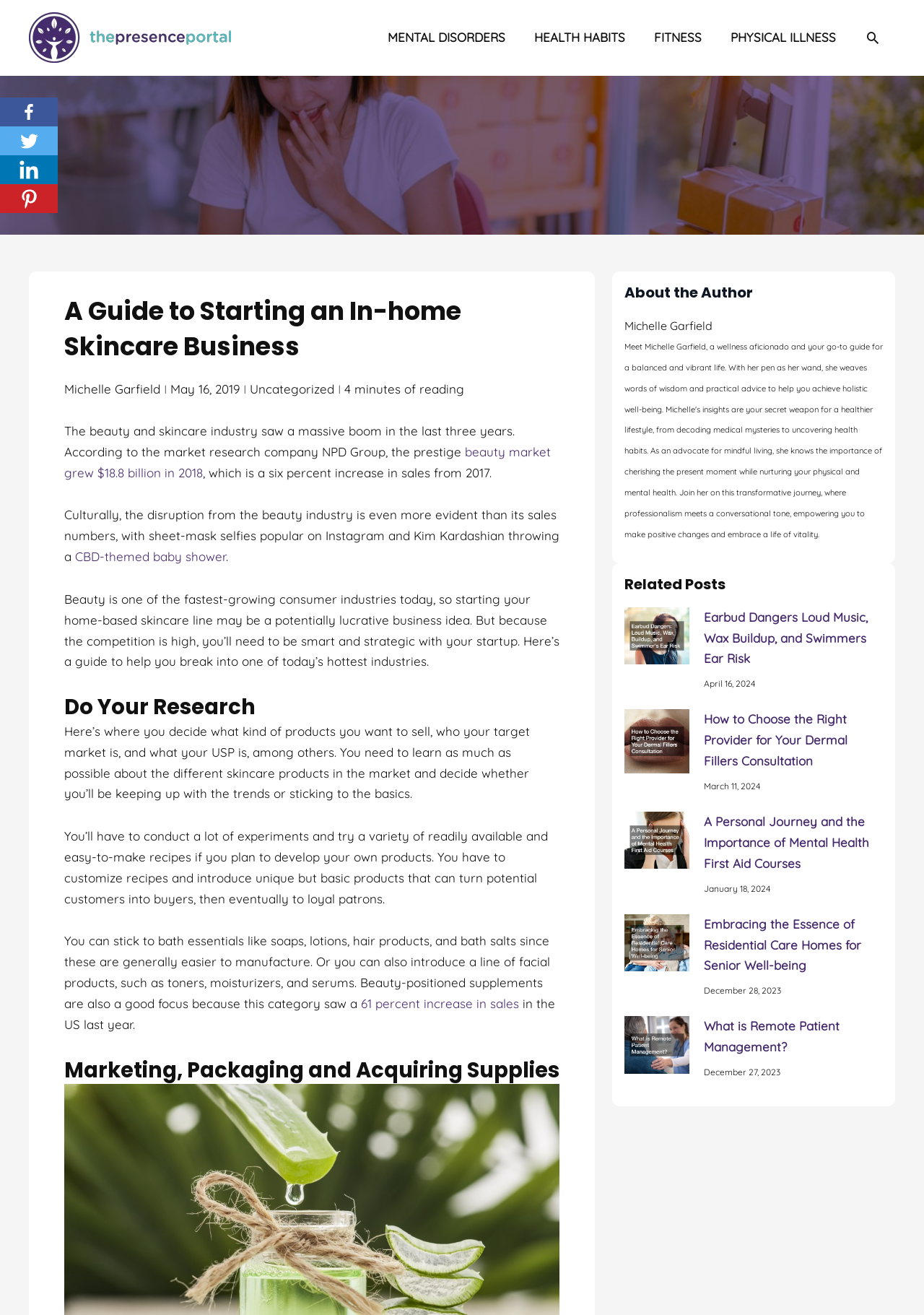Given the description of the UI element: "Michelle Garfield", predict the bounding box coordinates in the form of [left, top, right, bottom], with each value being a float between 0 and 1.

[0.07, 0.288, 0.173, 0.304]